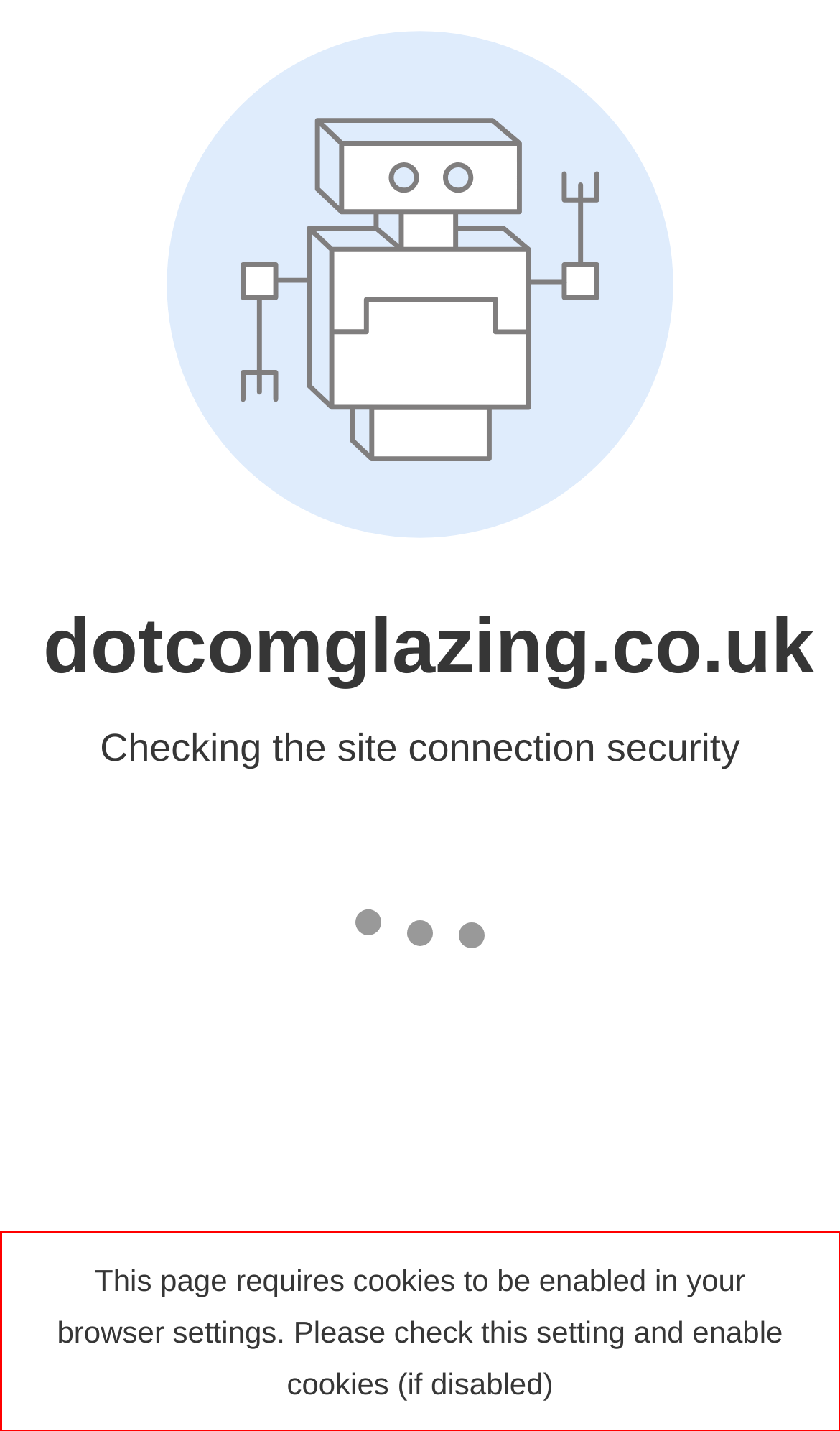Inspect the webpage screenshot that has a red bounding box and use OCR technology to read and display the text inside the red bounding box.

This page requires cookies to be enabled in your browser settings. Please check this setting and enable cookies (if disabled)